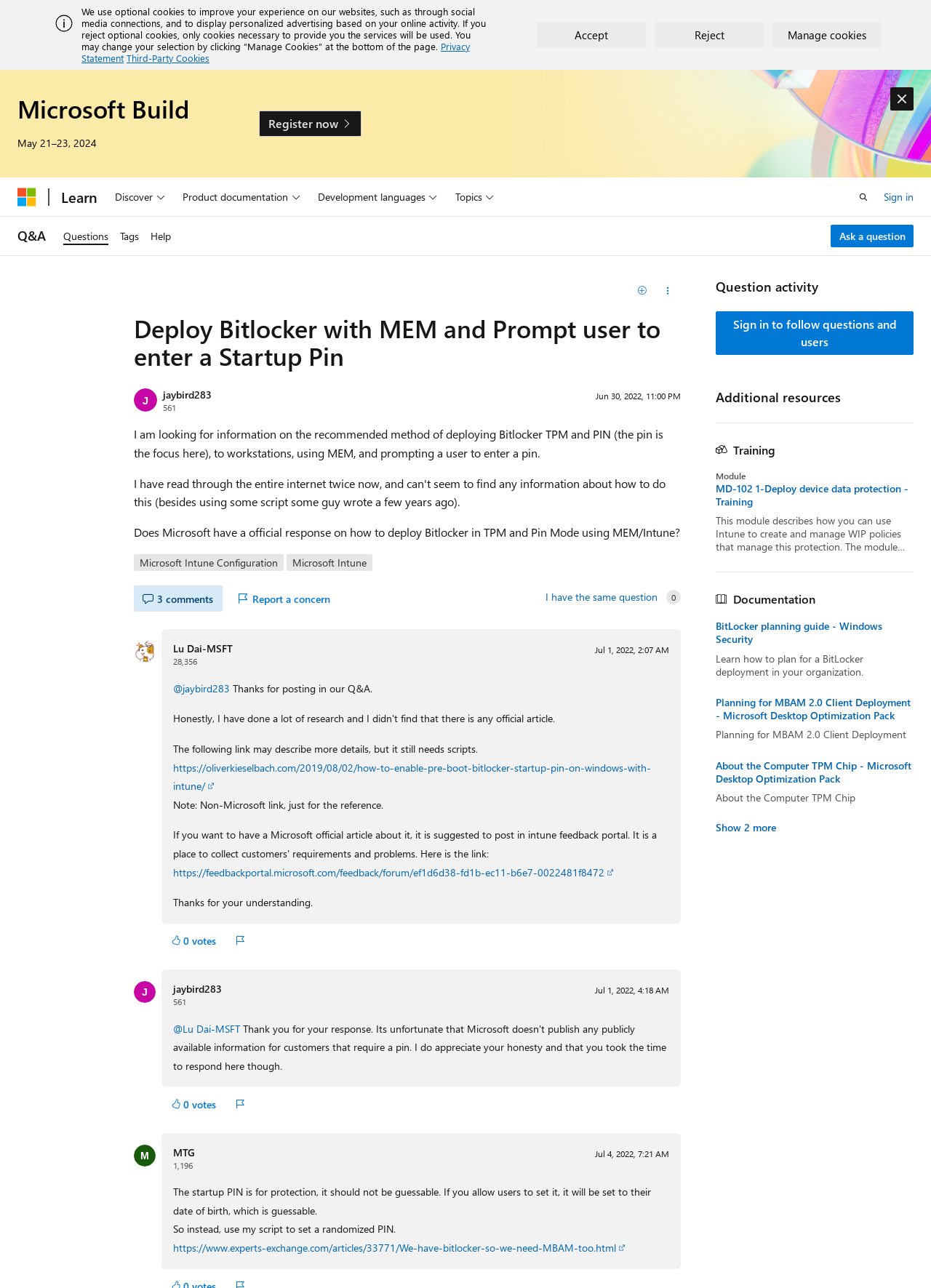Please locate the clickable area by providing the bounding box coordinates to follow this instruction: "Follow questions and users".

[0.769, 0.242, 0.981, 0.276]